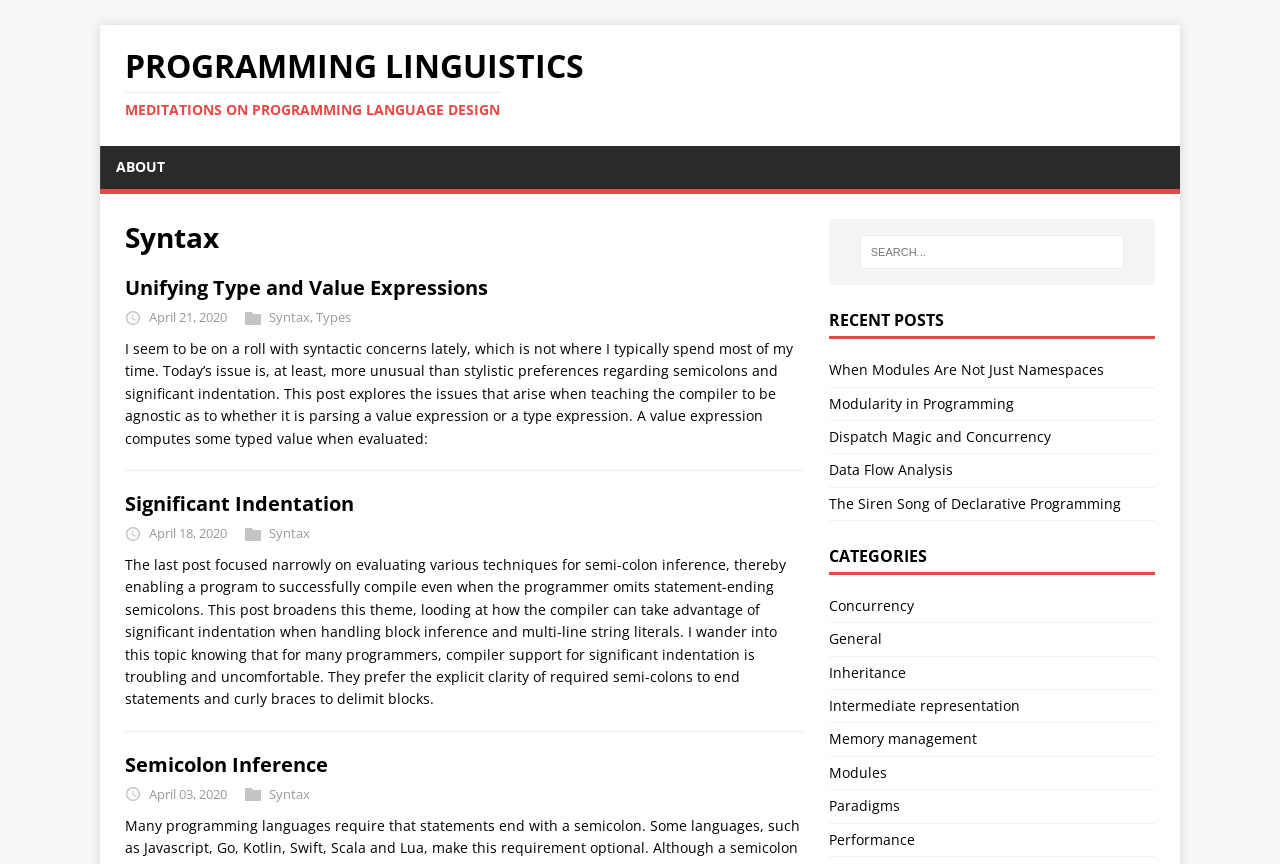Please give a succinct answer using a single word or phrase:
What is the purpose of the search box?

To search the website